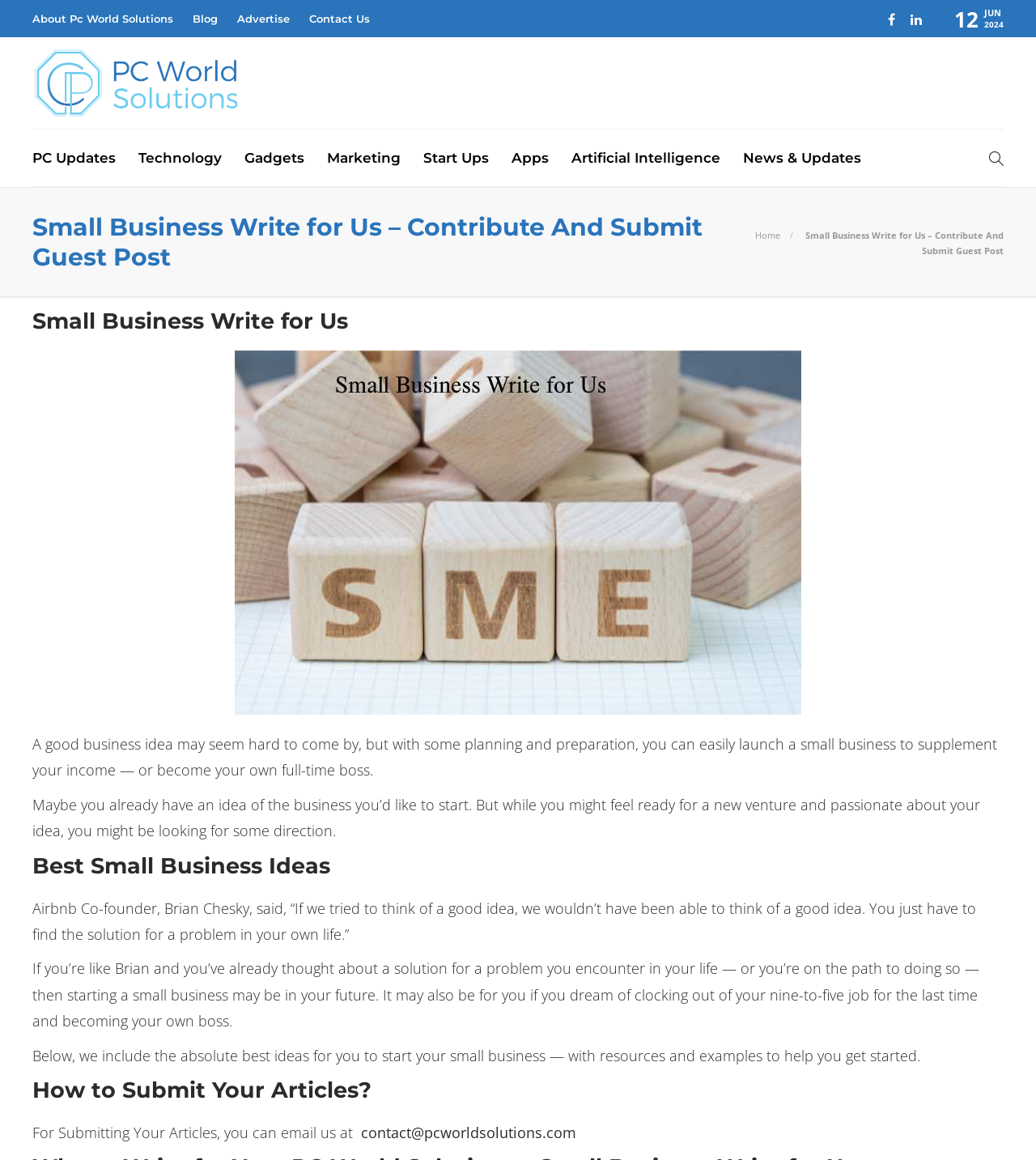Pinpoint the bounding box coordinates of the element to be clicked to execute the instruction: "Submit your article by emailing to 'contact@pcworldsolutions.com'".

[0.348, 0.968, 0.556, 0.985]